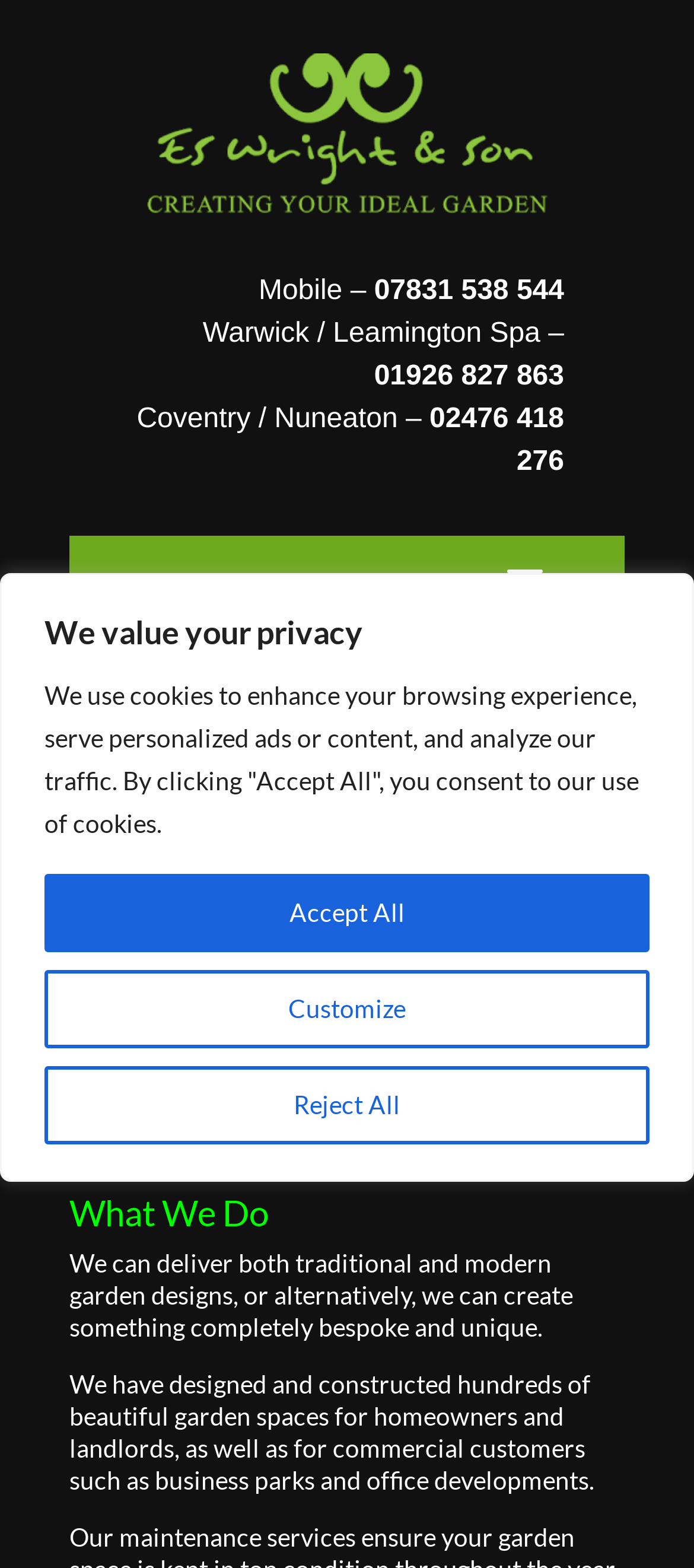What services do they offer?
Answer the question with just one word or phrase using the image.

Garden design and construction